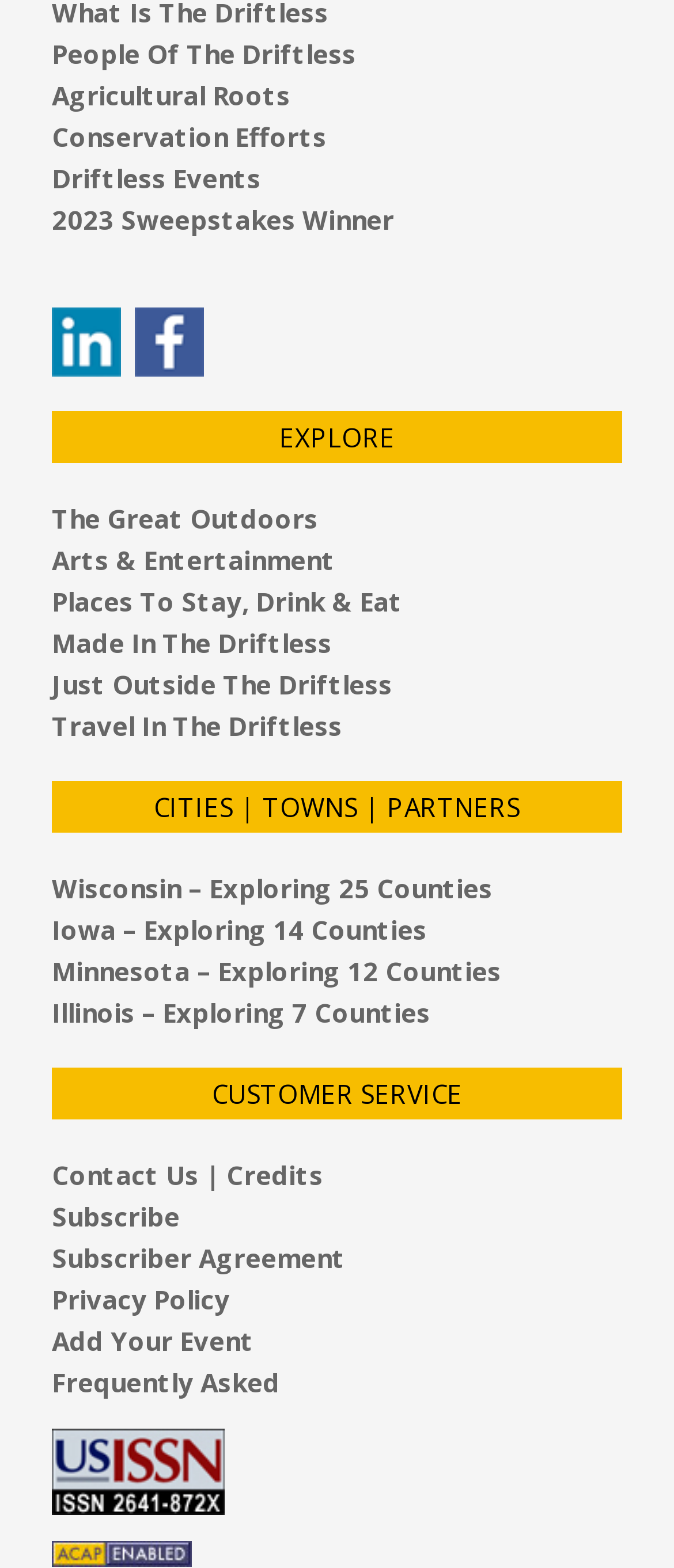Please indicate the bounding box coordinates of the element's region to be clicked to achieve the instruction: "Click on 'People Of The Driftless'". Provide the coordinates as four float numbers between 0 and 1, i.e., [left, top, right, bottom].

[0.077, 0.023, 0.528, 0.045]